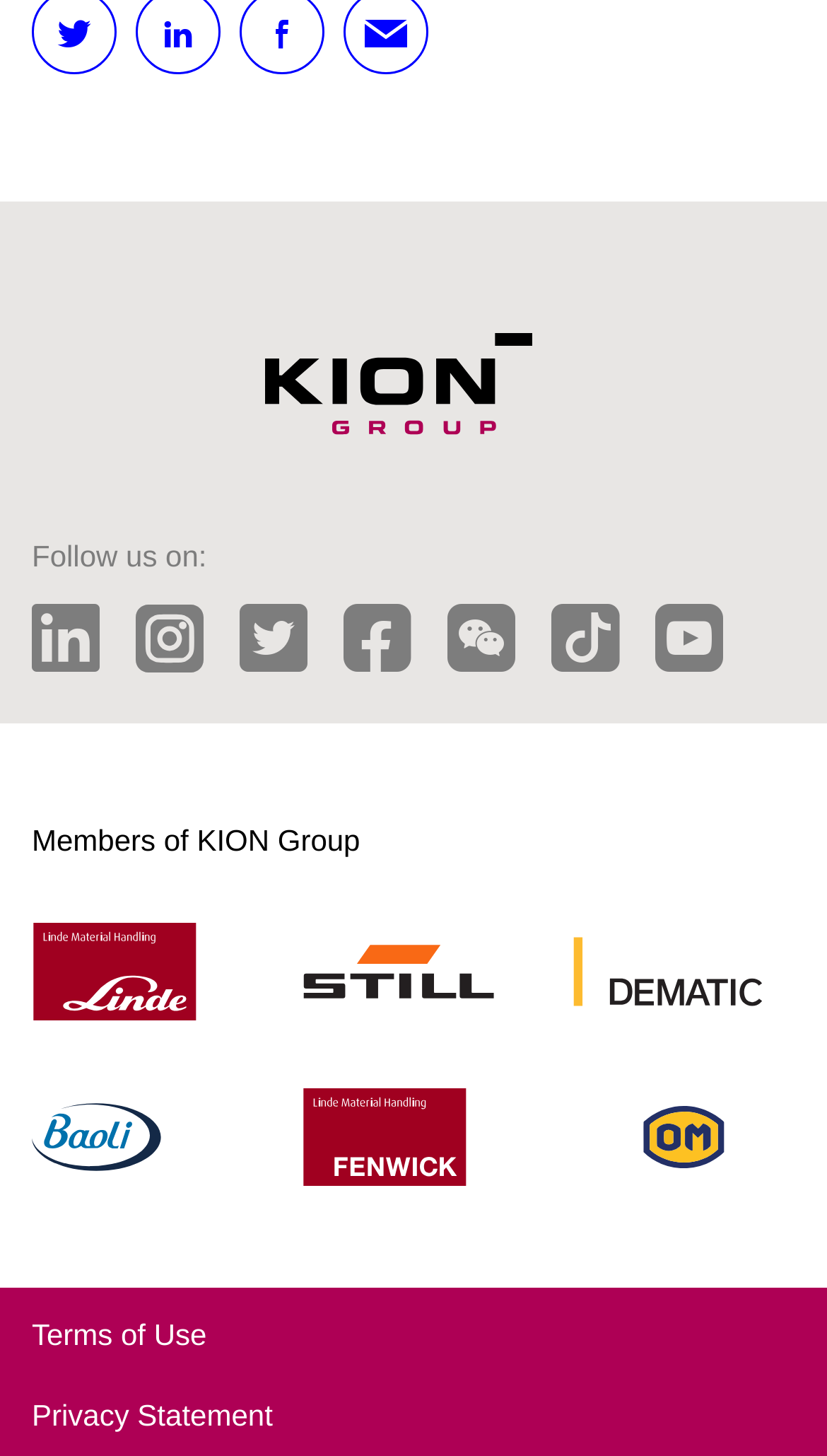What is the name of the European research project mentioned on the webpage?
Refer to the image and offer an in-depth and detailed answer to the question.

The answer can be found in the second StaticText element, which states 'The European research project IMOCO (Intelligent Motion Control), which started in February 2022, is aimed at enabling intelligent trucks to navigate autonomously in fast-moving intralogistics environments.'.